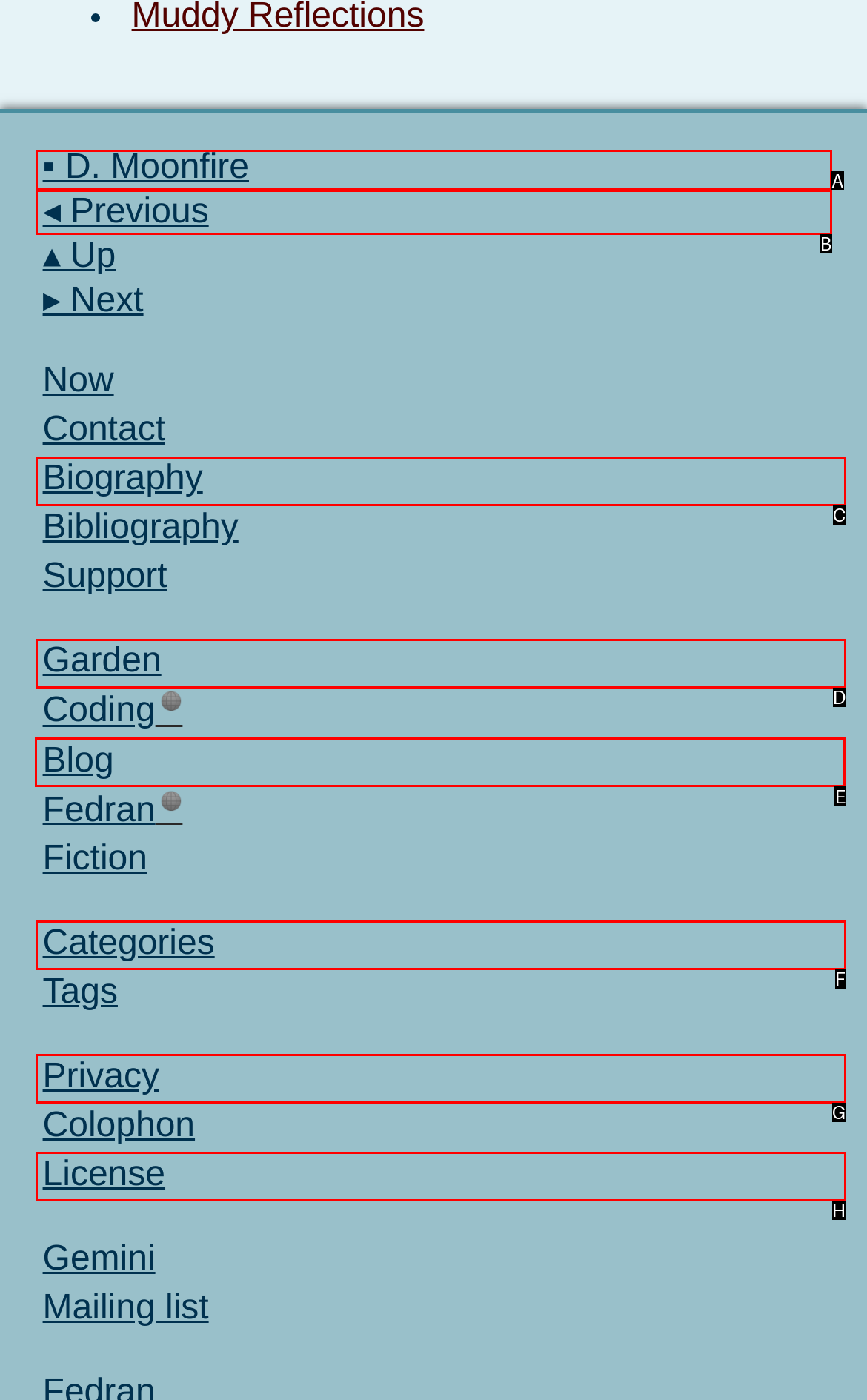Determine the correct UI element to click for this instruction: view blog. Respond with the letter of the chosen element.

E